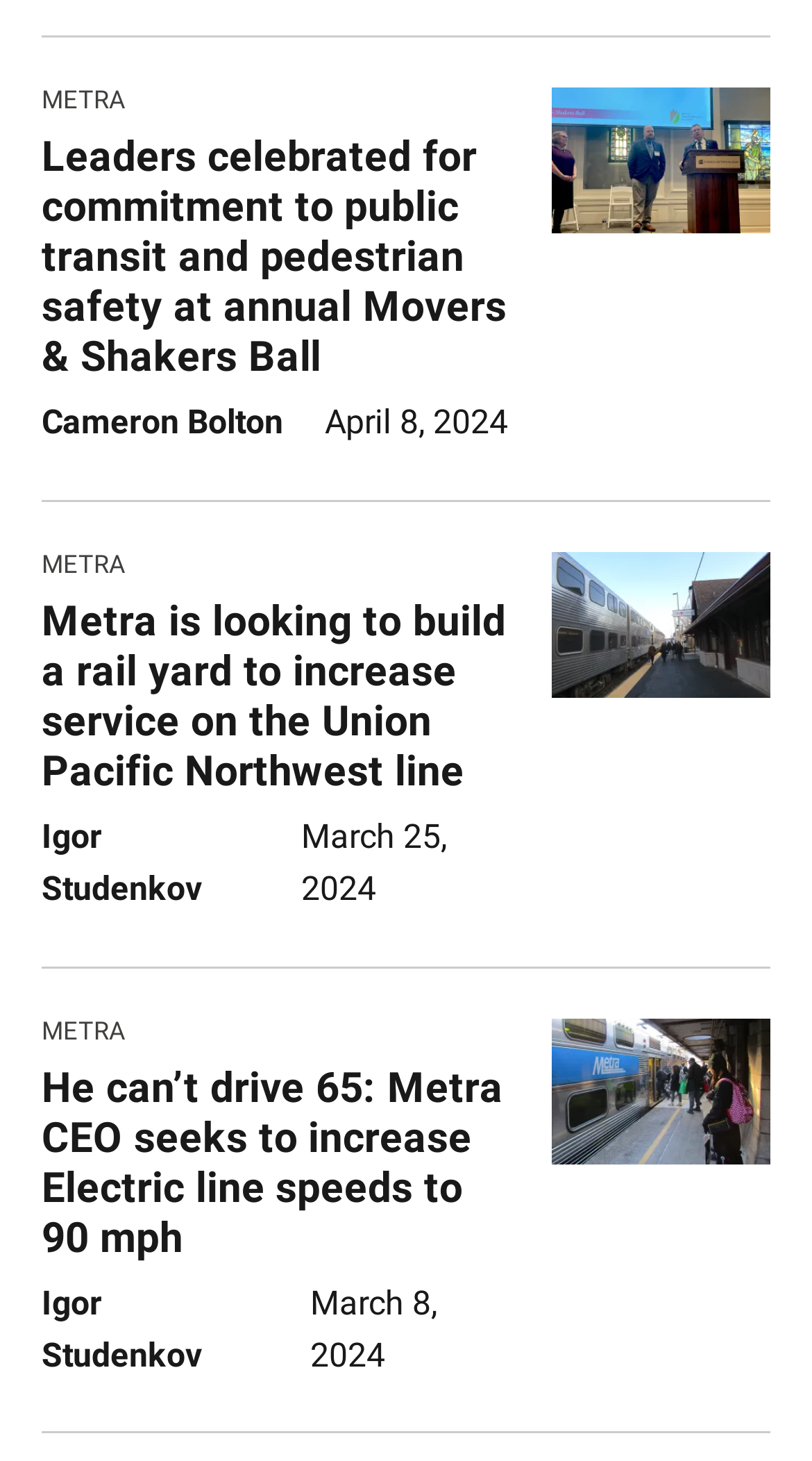Specify the bounding box coordinates of the element's area that should be clicked to execute the given instruction: "read news about Metra's rail yard project". The coordinates should be four float numbers between 0 and 1, i.e., [left, top, right, bottom].

[0.051, 0.408, 0.638, 0.556]